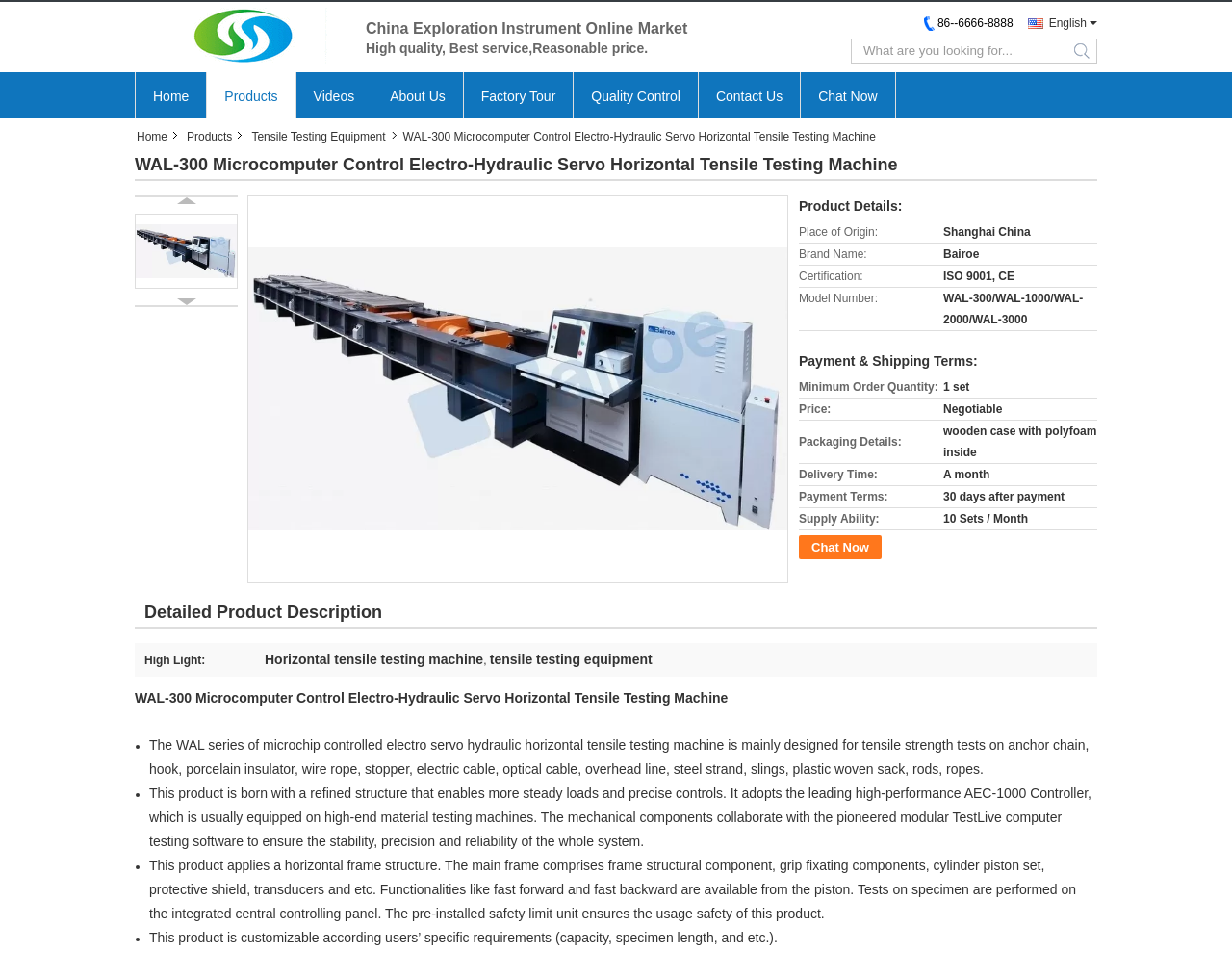Could you specify the bounding box coordinates for the clickable section to complete the following instruction: "go to weddings"?

None